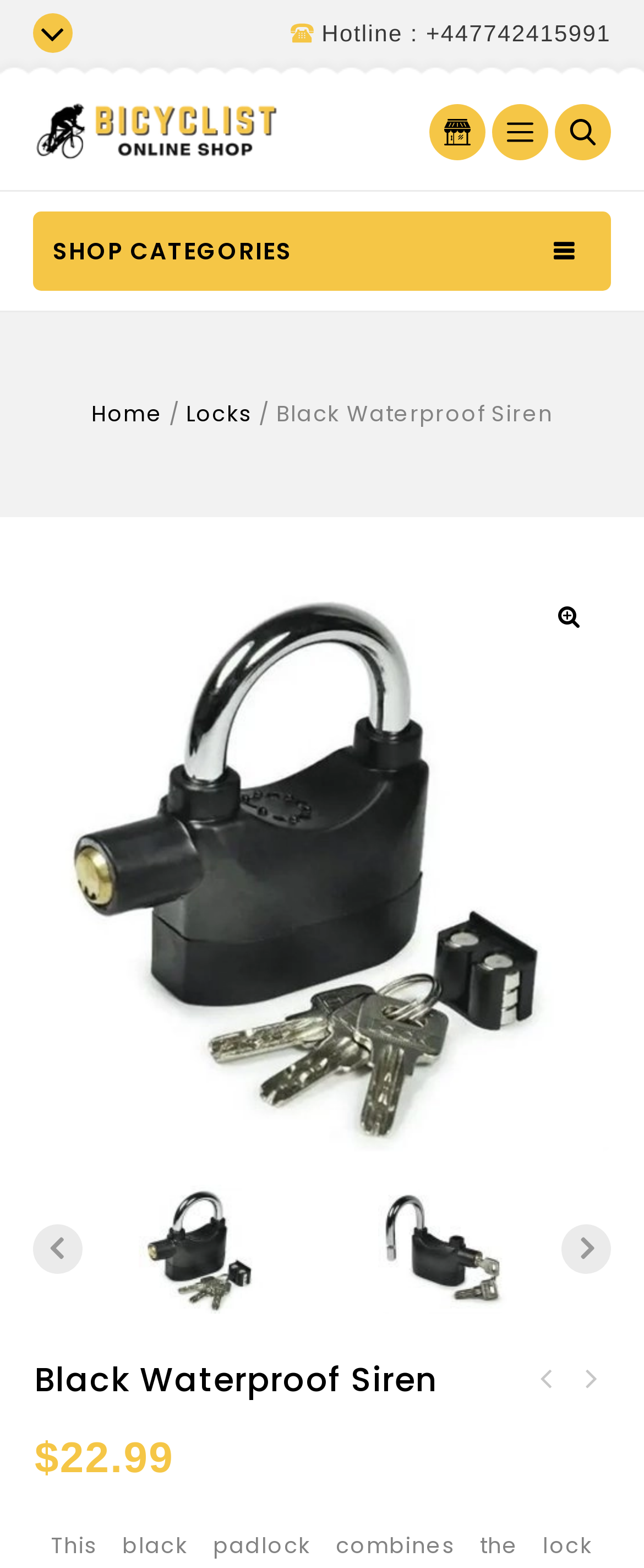What is the price of the Black Waterproof Siren?
Based on the image, provide a one-word or brief-phrase response.

$22.99